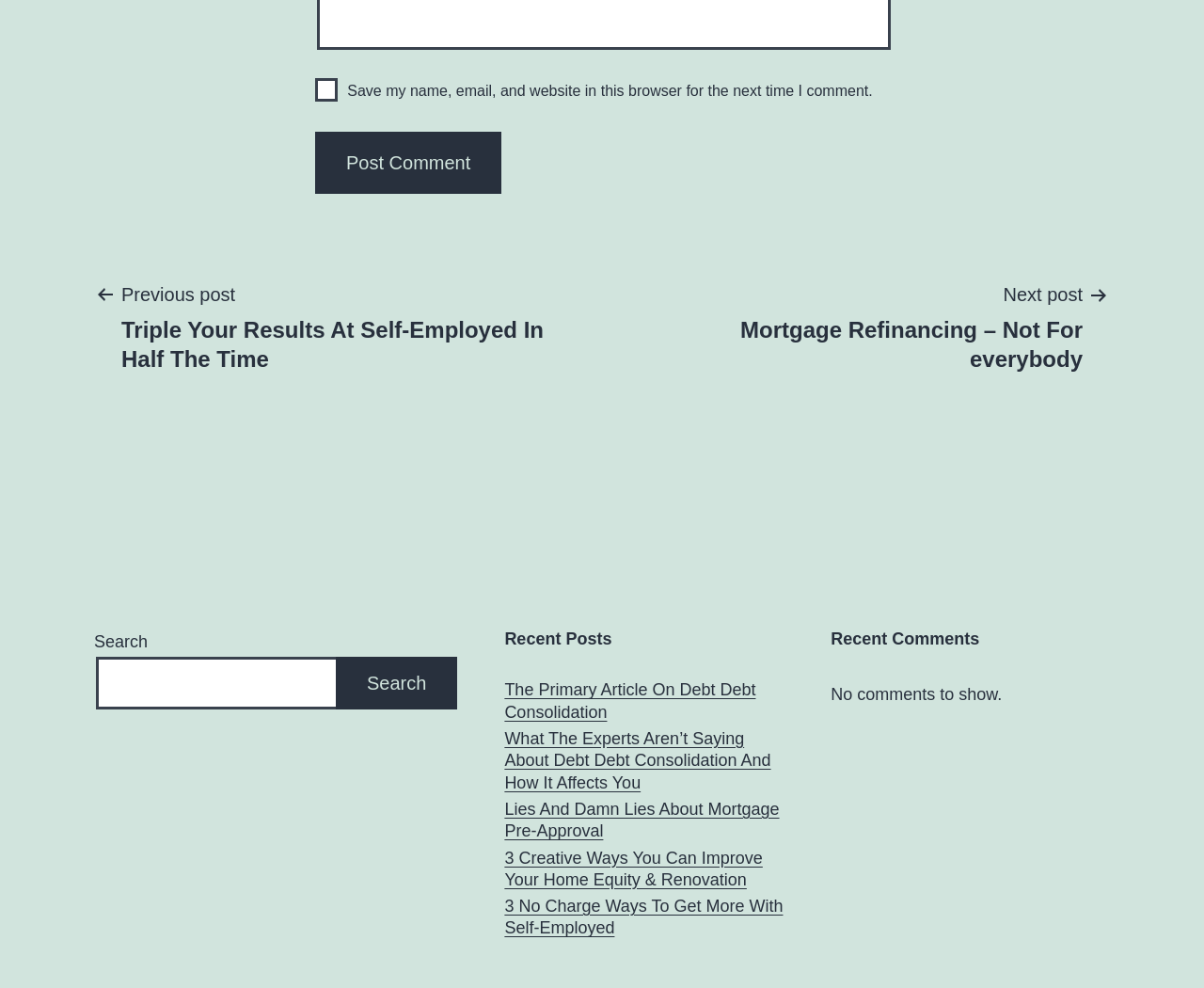Please identify the bounding box coordinates of the region to click in order to complete the task: "Search for something". The coordinates must be four float numbers between 0 and 1, specified as [left, top, right, bottom].

[0.08, 0.665, 0.281, 0.718]